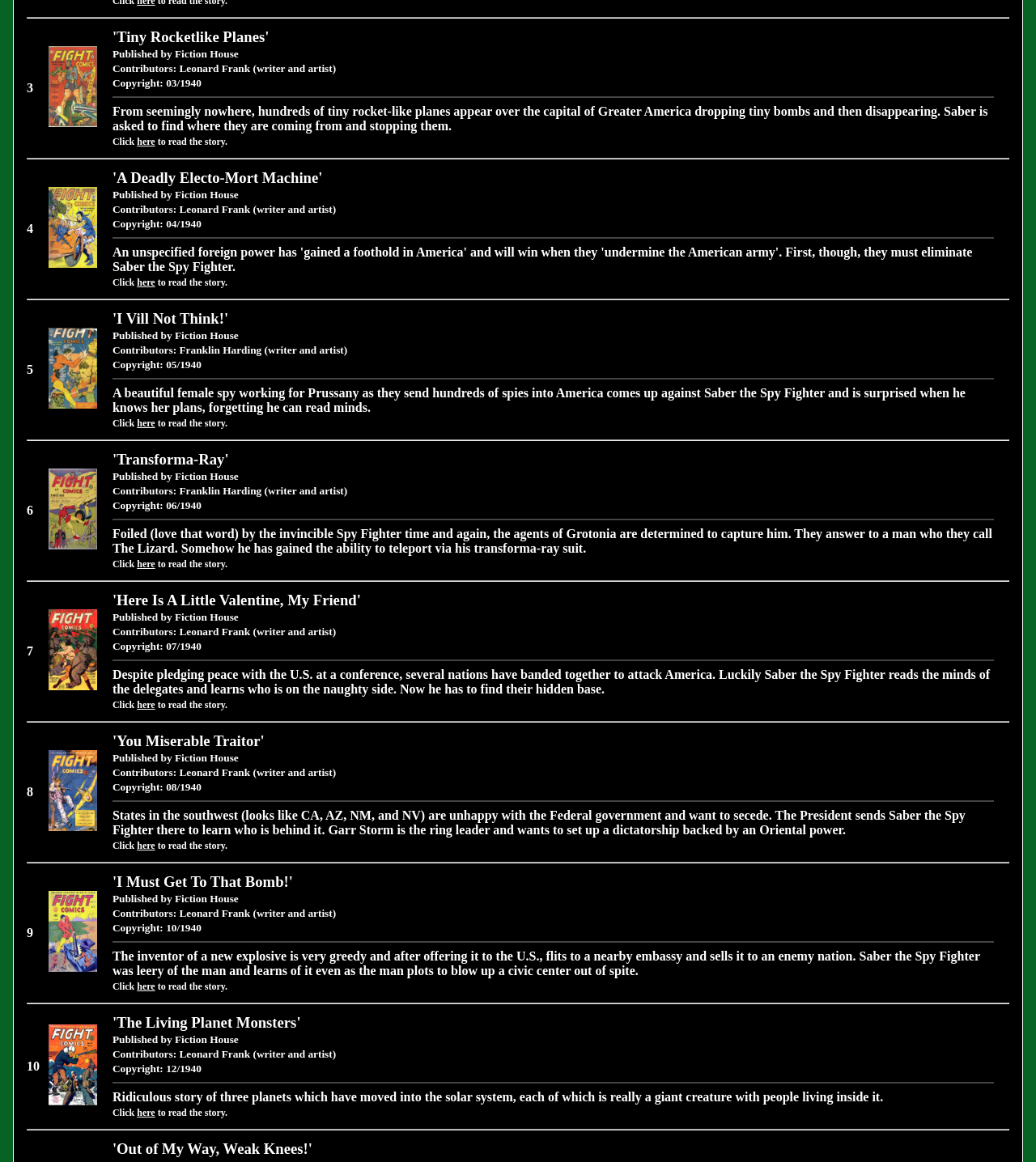Using the element description: "Access to Educational Records", determine the bounding box coordinates. The coordinates should be in the format [left, top, right, bottom], with values between 0 and 1.

None